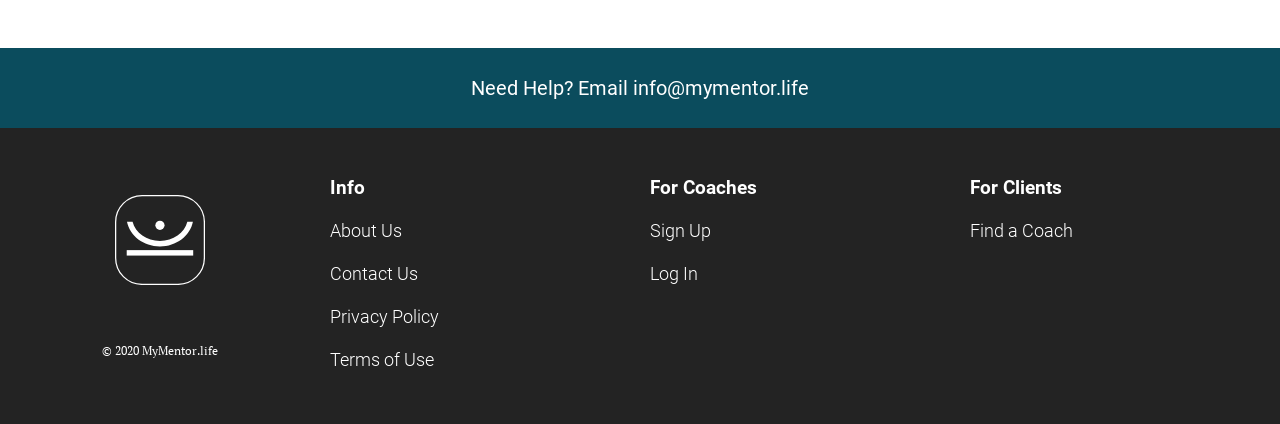How many main sections are on this webpage?
Look at the image and construct a detailed response to the question.

The webpage is divided into three main sections: 'Info', 'For Coaches', and 'For Clients', which are indicated by heading elements with distinct bounding box coordinates.